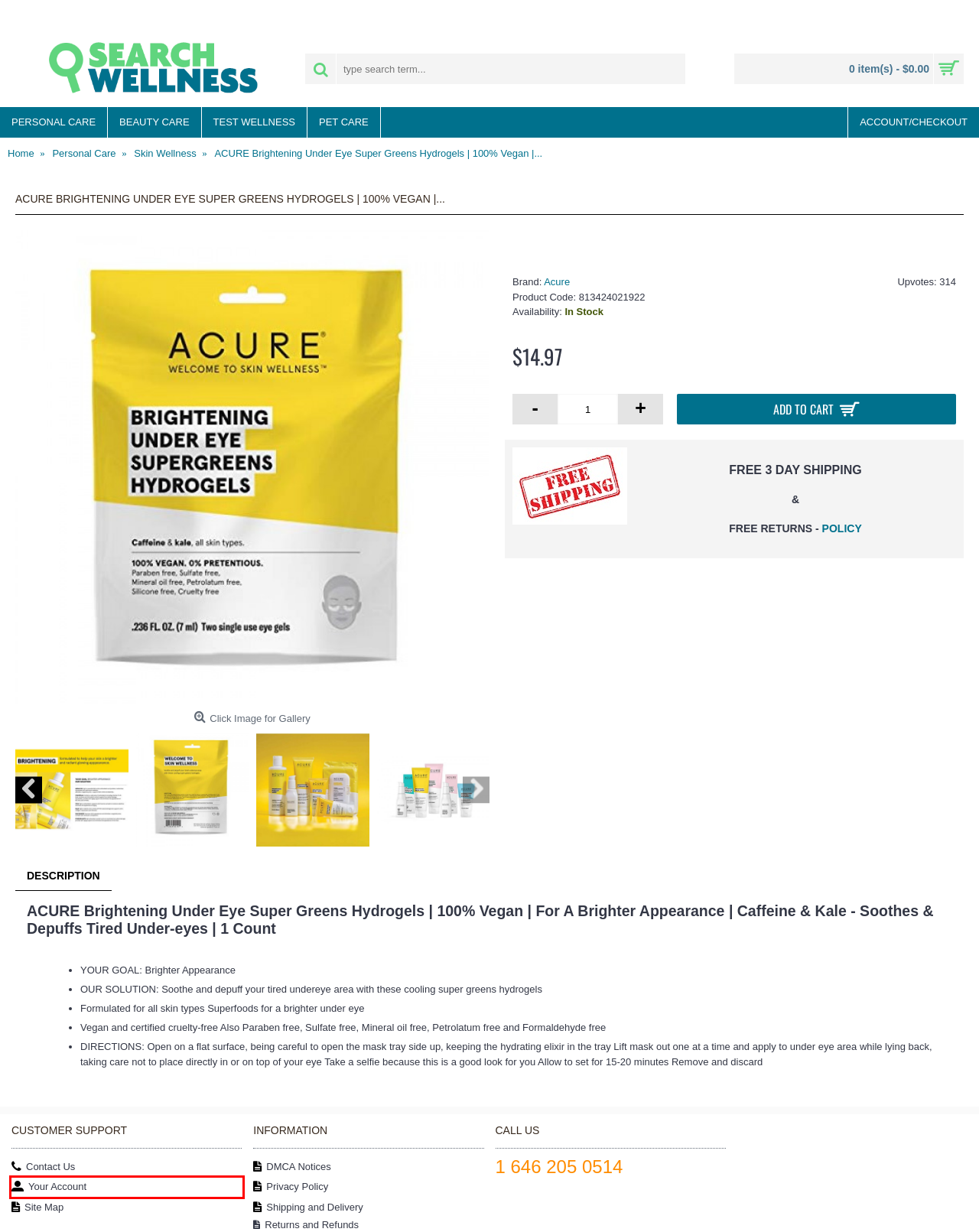You have a screenshot of a webpage where a red bounding box highlights a specific UI element. Identify the description that best matches the resulting webpage after the highlighted element is clicked. The choices are:
A. Skin Wellness
B. Beauty Care
C. Account Login
D. Acure
E. Infringement Notices
F. Terms Conditions and General Policies
G. Privacy Policy - Search Wellness
H. Site Map

C